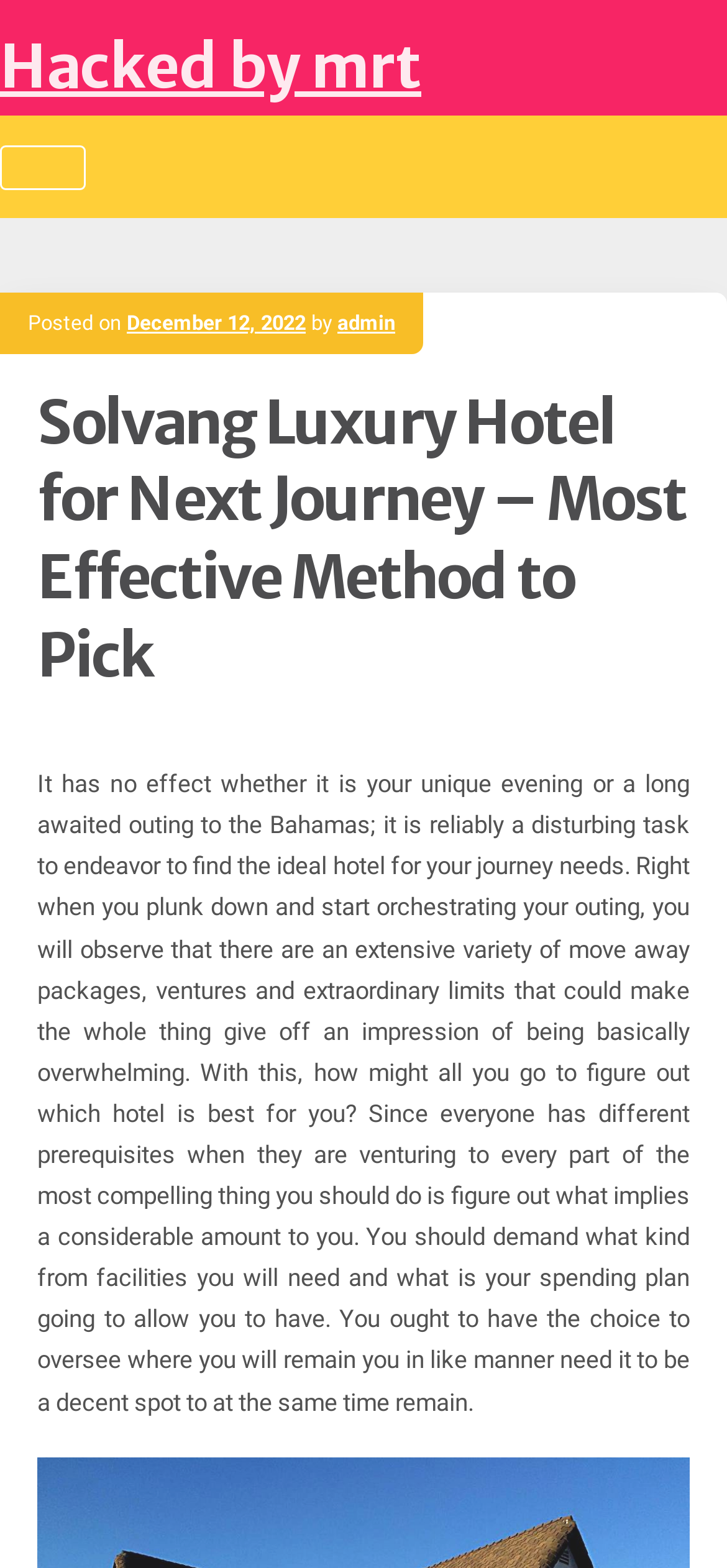What is the date of the post?
Please use the visual content to give a single word or phrase answer.

December 12, 2022